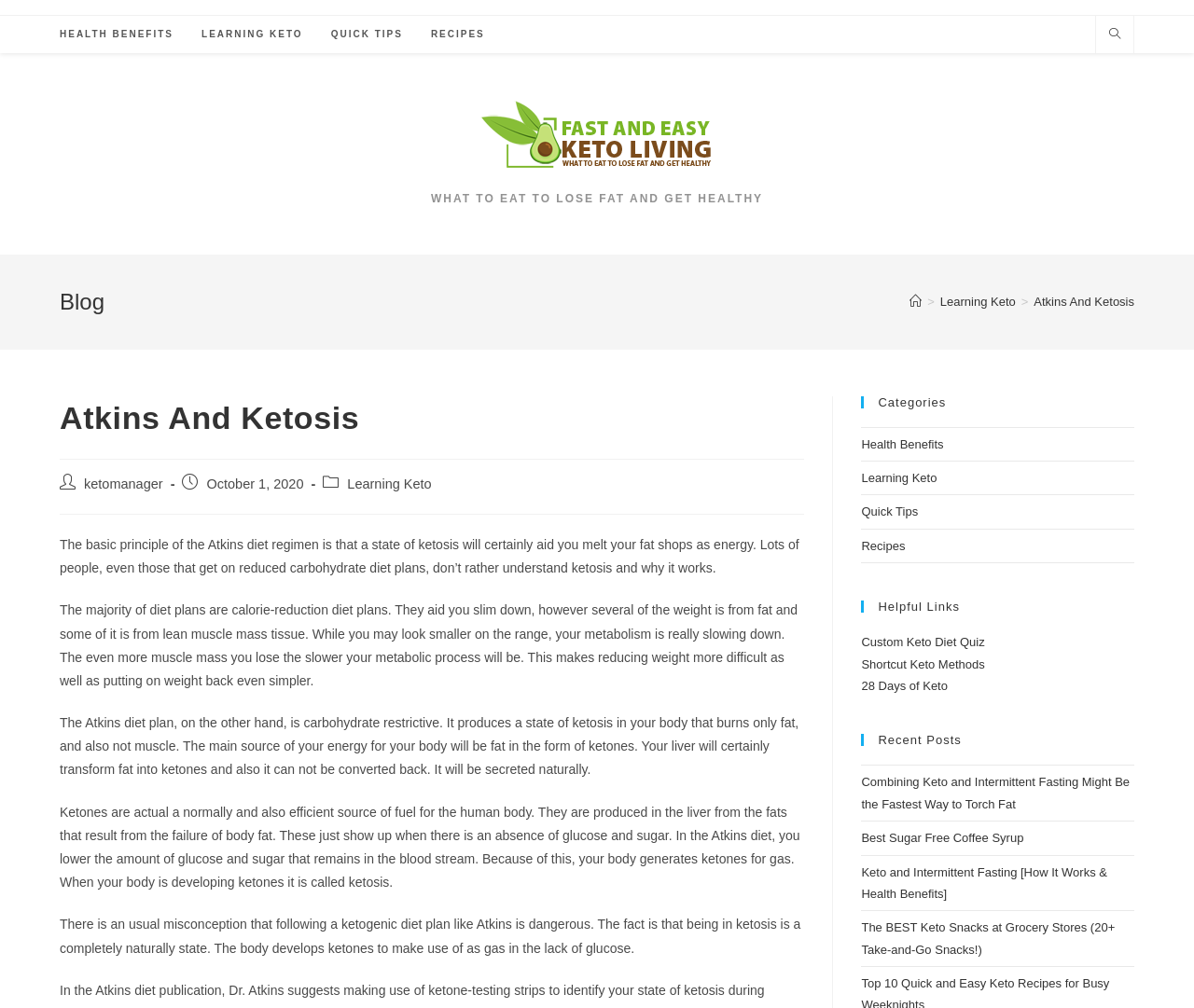Please find the bounding box coordinates of the clickable region needed to complete the following instruction: "Learn about Atkins And Ketosis". The bounding box coordinates must consist of four float numbers between 0 and 1, i.e., [left, top, right, bottom].

[0.866, 0.292, 0.95, 0.306]